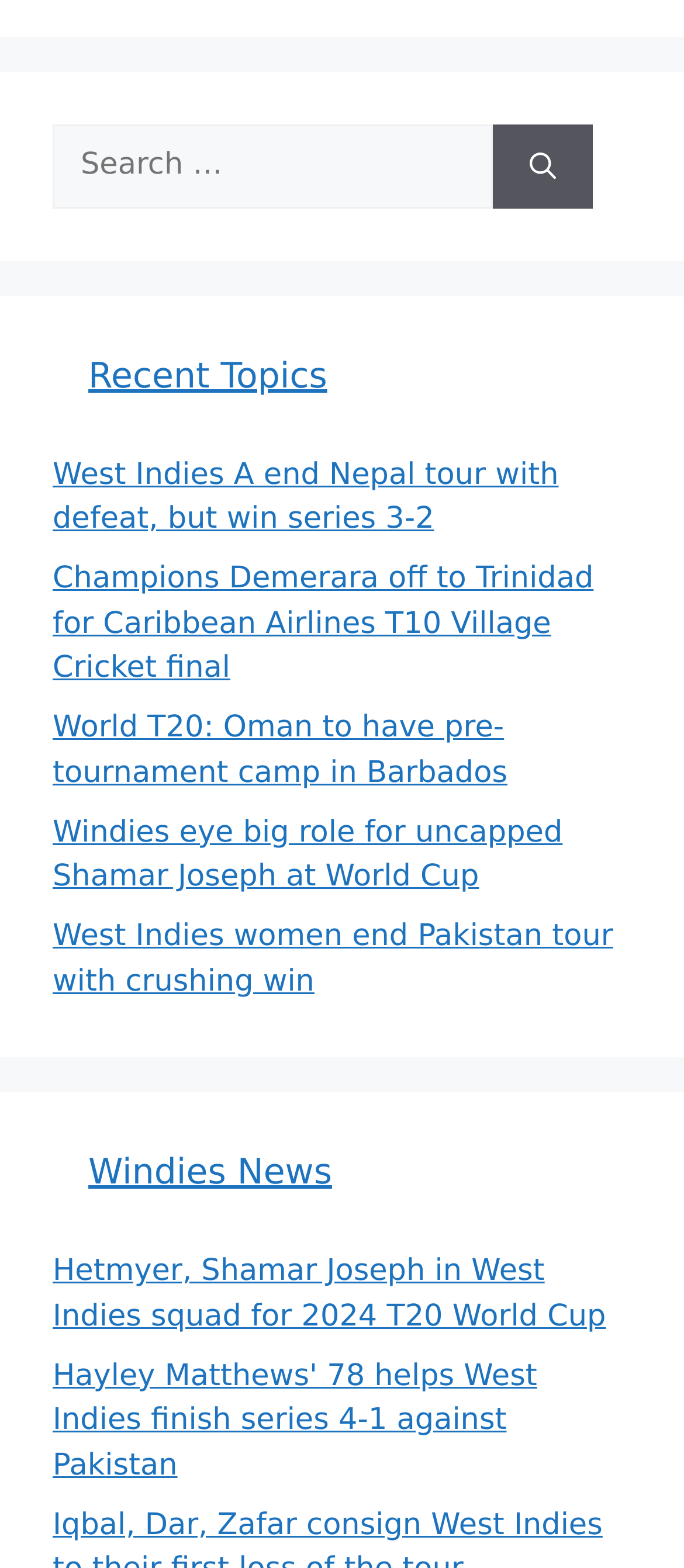What is the function of the 'RSS' links?
Refer to the image and respond with a one-word or short-phrase answer.

To access RSS feeds